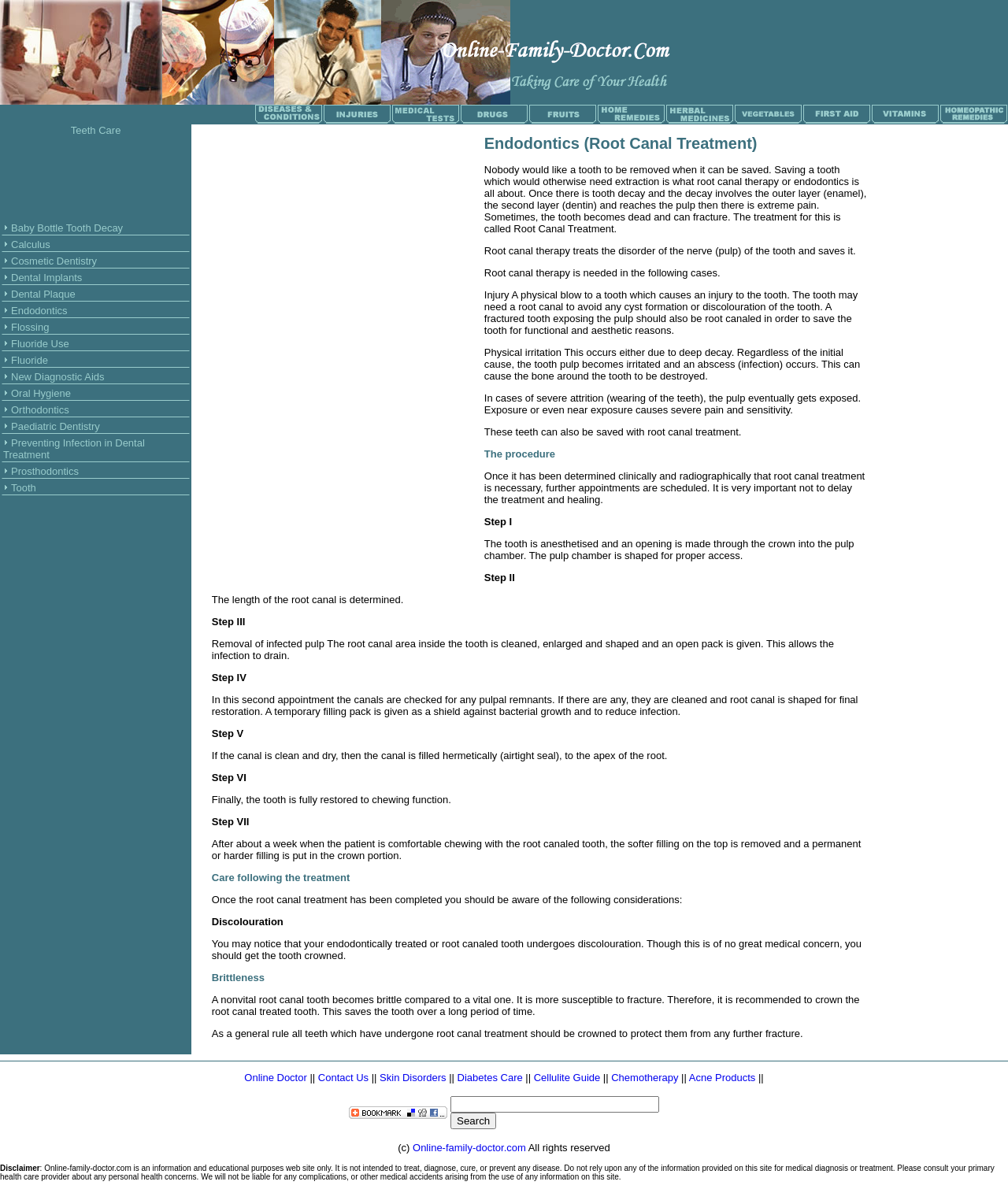Find the bounding box coordinates of the clickable element required to execute the following instruction: "Click on Baby Bottle Tooth Decay". Provide the coordinates as four float numbers between 0 and 1, i.e., [left, top, right, bottom].

[0.011, 0.187, 0.122, 0.197]